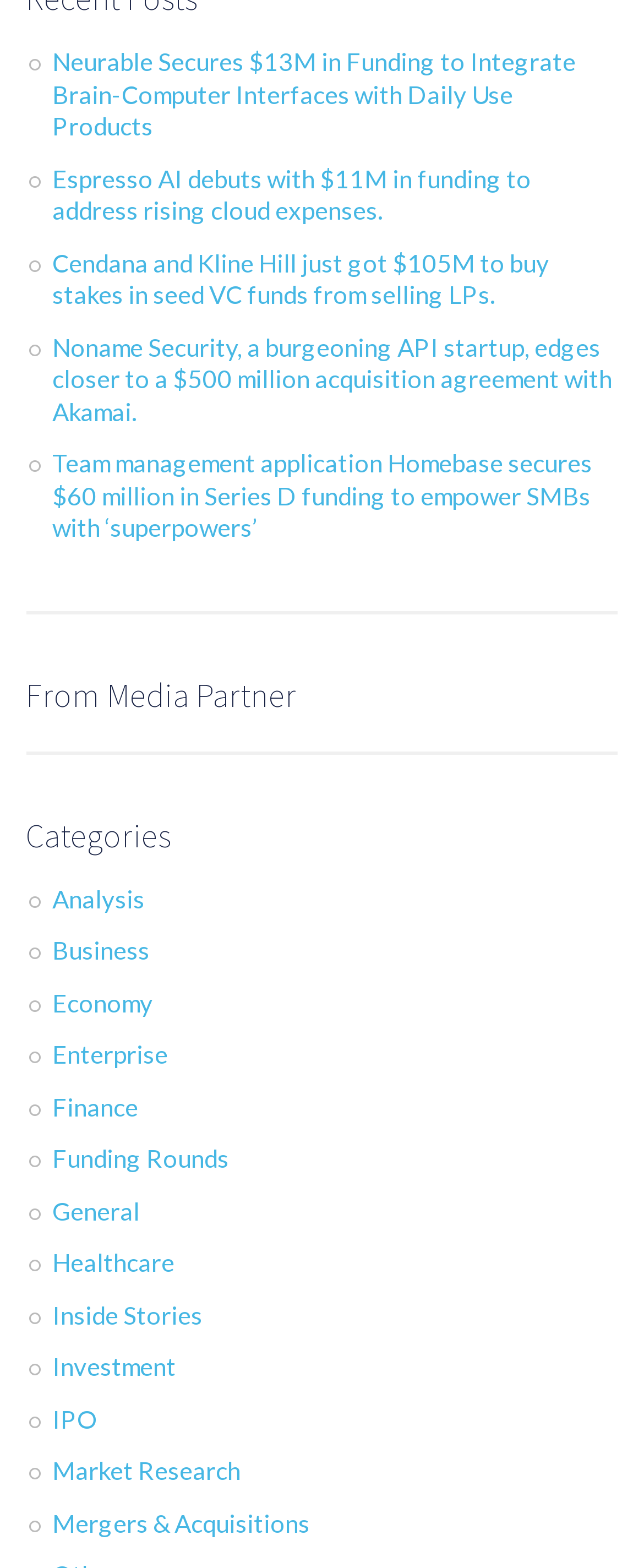Respond to the following question with a brief word or phrase:
What type of companies are mentioned?

Startups and VC funds